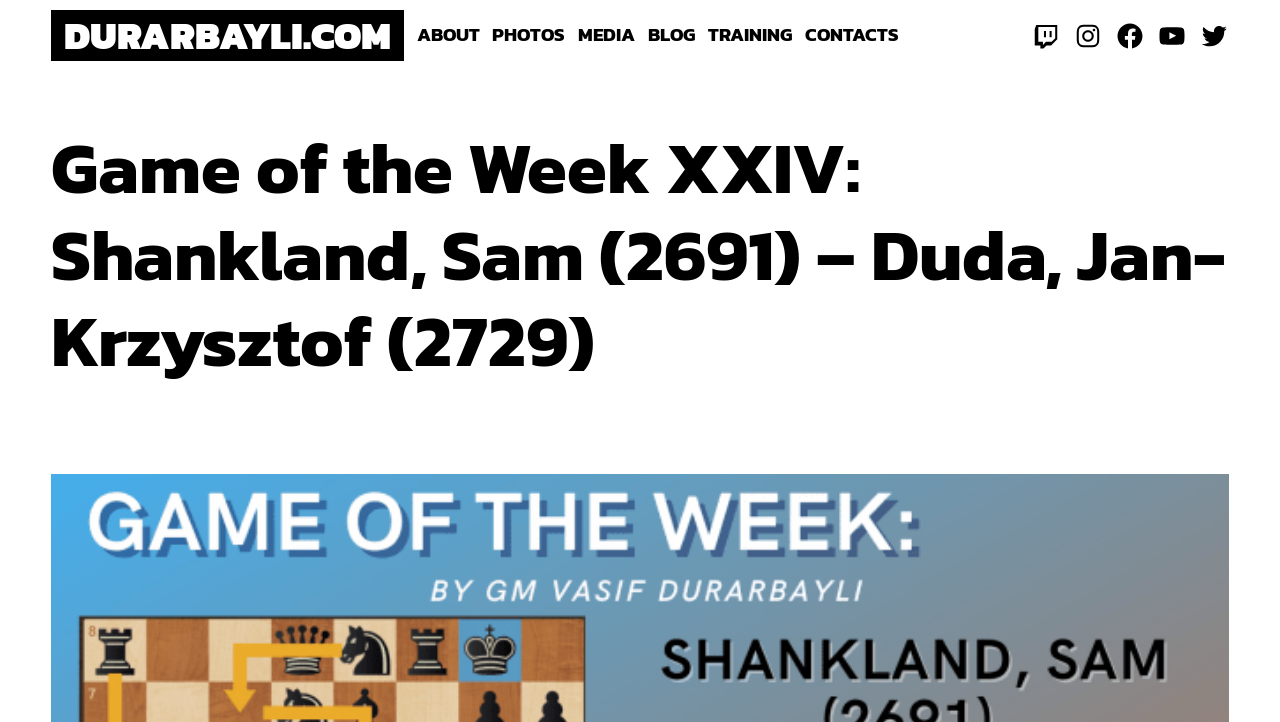From the webpage screenshot, predict the bounding box coordinates (top-left x, top-left y, bottom-right x, bottom-right y) for the UI element described here: Facebook

[0.871, 0.029, 0.894, 0.07]